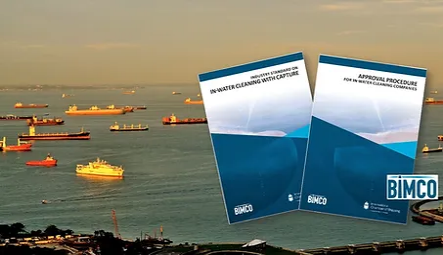What is the significance of the background in the image?
Please answer the question as detailed as possible.

The background of the image captures the essence of maritime activity, demonstrating the importance of proper ship maintenance and its implications for environmental protection, which is a crucial aspect of BIMCO's role in enhancing maritime safety and environmental responsibility.